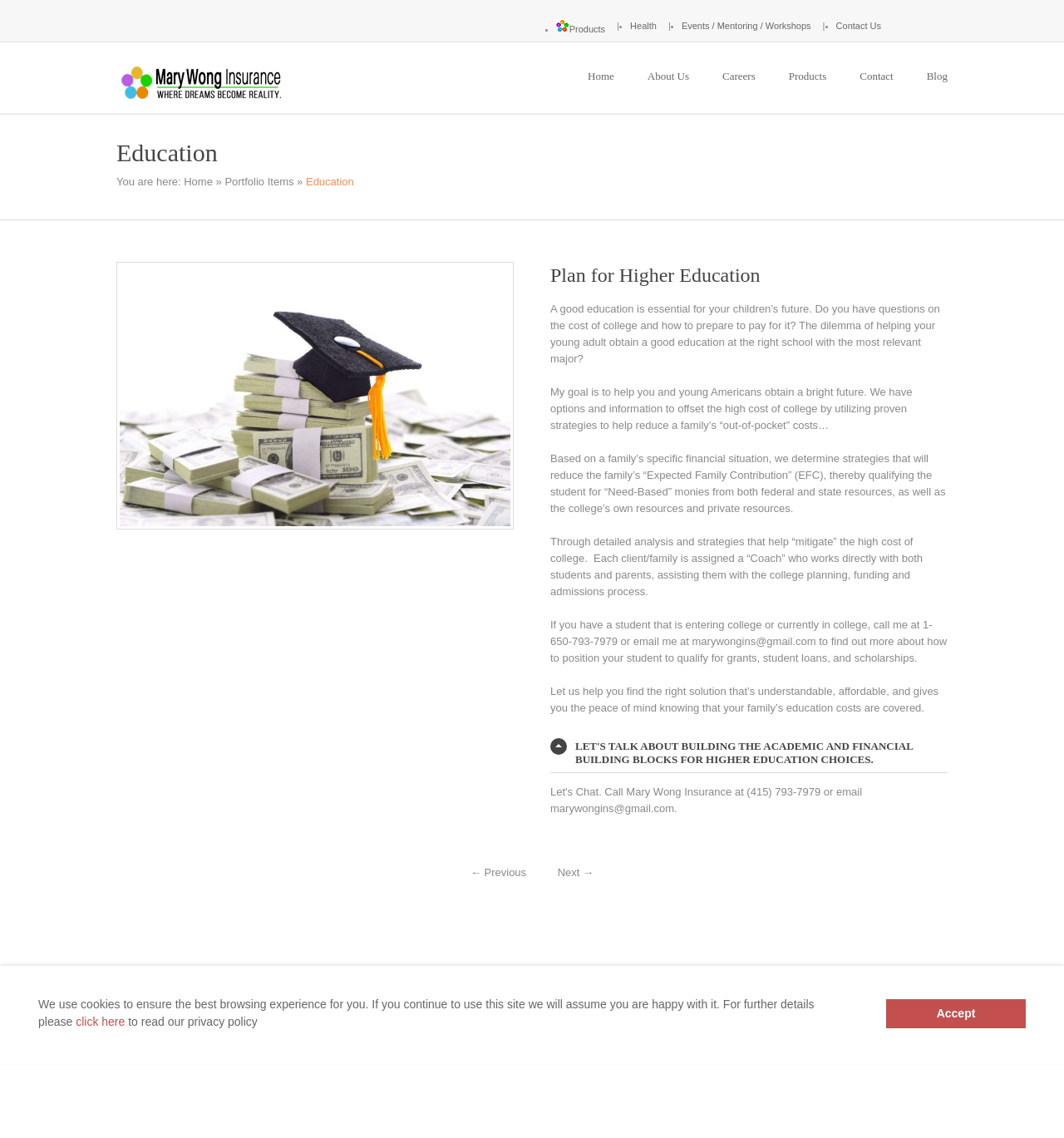What is the name of the insurance company?
Answer the question in as much detail as possible.

The name of the insurance company can be found in the logo at the top left corner of the webpage, which is a link with the text 'logo' and an image with the same description.